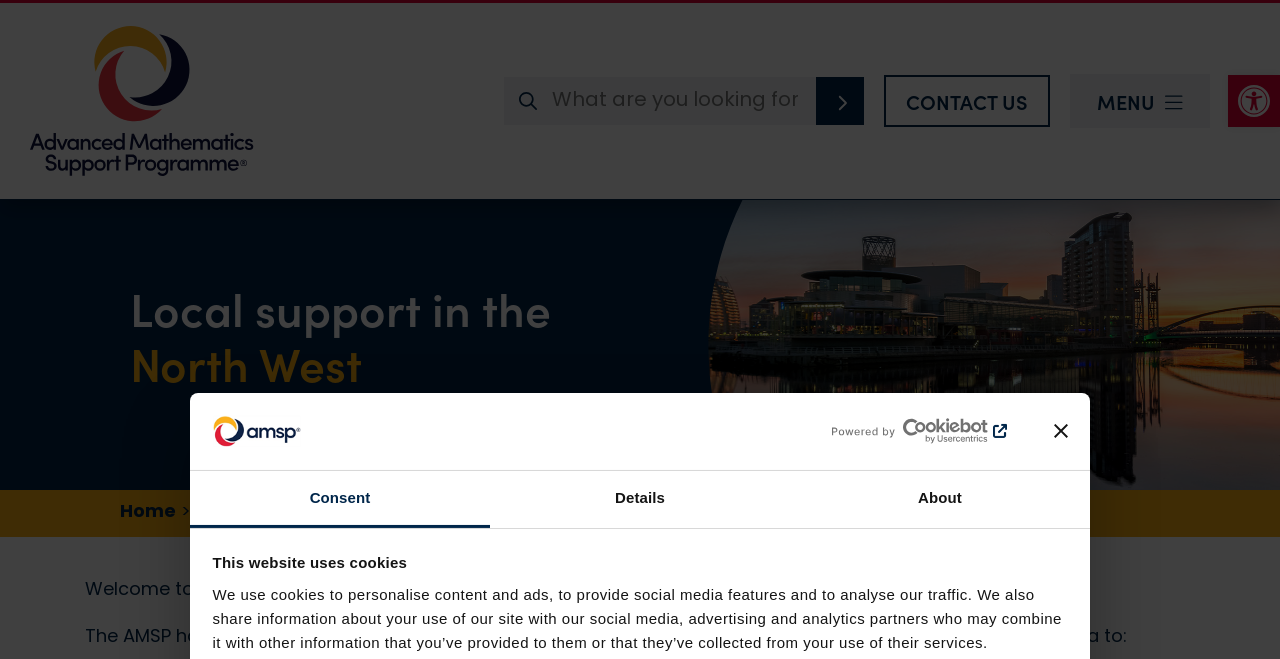Extract the bounding box for the UI element that matches this description: "YouTube".

None